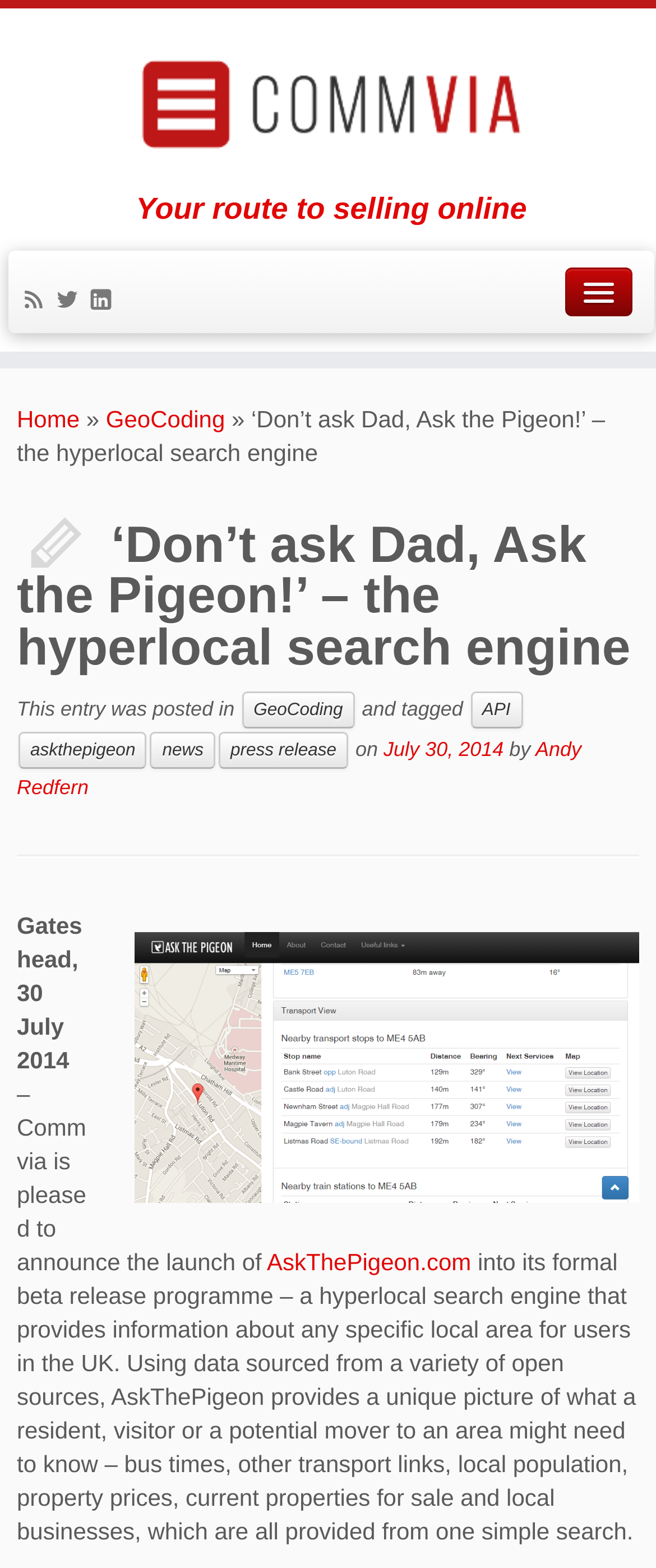Identify the bounding box coordinates of the clickable region required to complete the instruction: "Click the 'GeoCoding' link". The coordinates should be given as four float numbers within the range of 0 and 1, i.e., [left, top, right, bottom].

[0.161, 0.259, 0.343, 0.276]